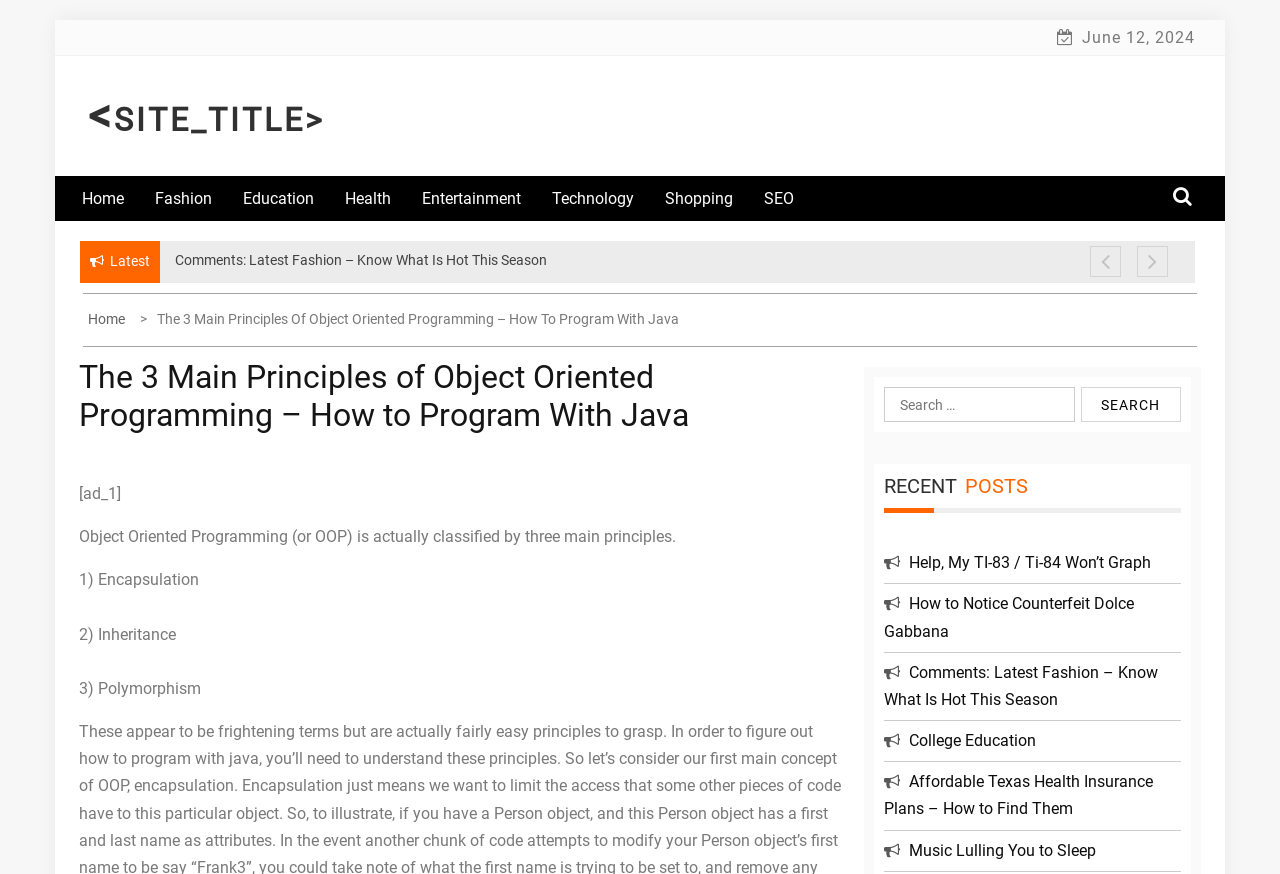Identify the bounding box coordinates of the region I need to click to complete this instruction: "Click on the 'Home' link in the secondary menu".

[0.064, 0.201, 0.118, 0.253]